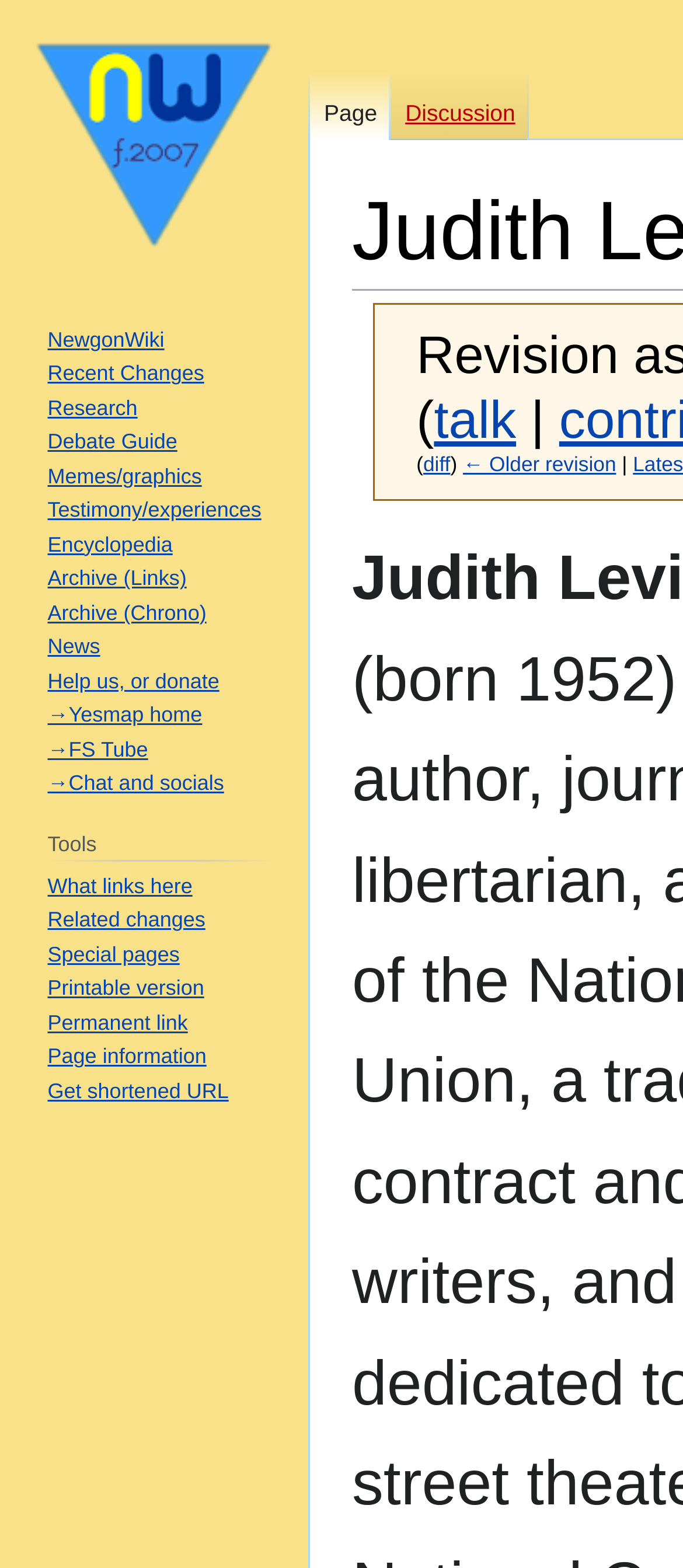Please identify the bounding box coordinates of the element I should click to complete this instruction: 'Visit the main page'. The coordinates should be given as four float numbers between 0 and 1, like this: [left, top, right, bottom].

[0.021, 0.0, 0.431, 0.179]